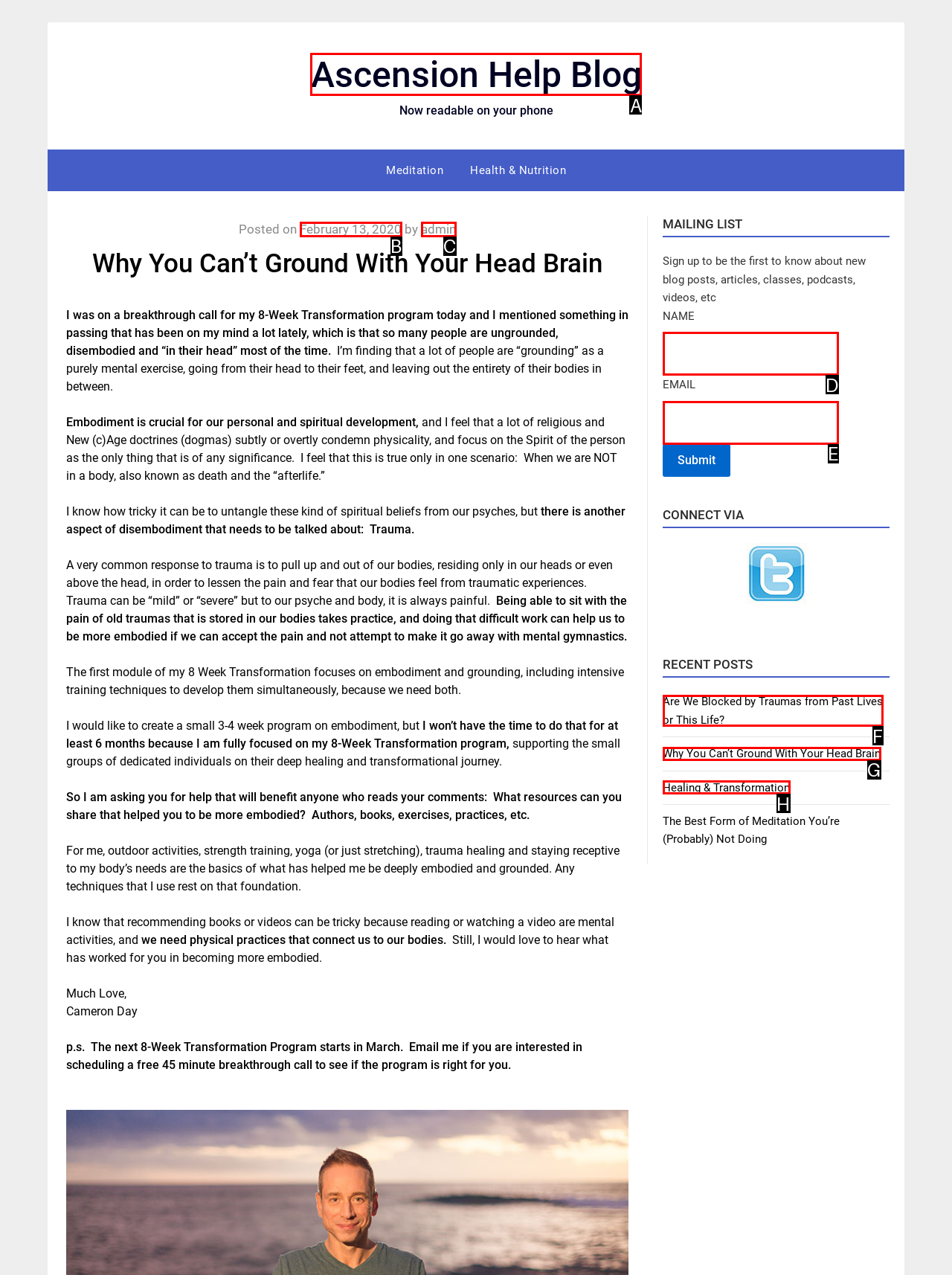Determine which HTML element should be clicked for this task: Click on the 'Ascension Help Blog' link
Provide the option's letter from the available choices.

A